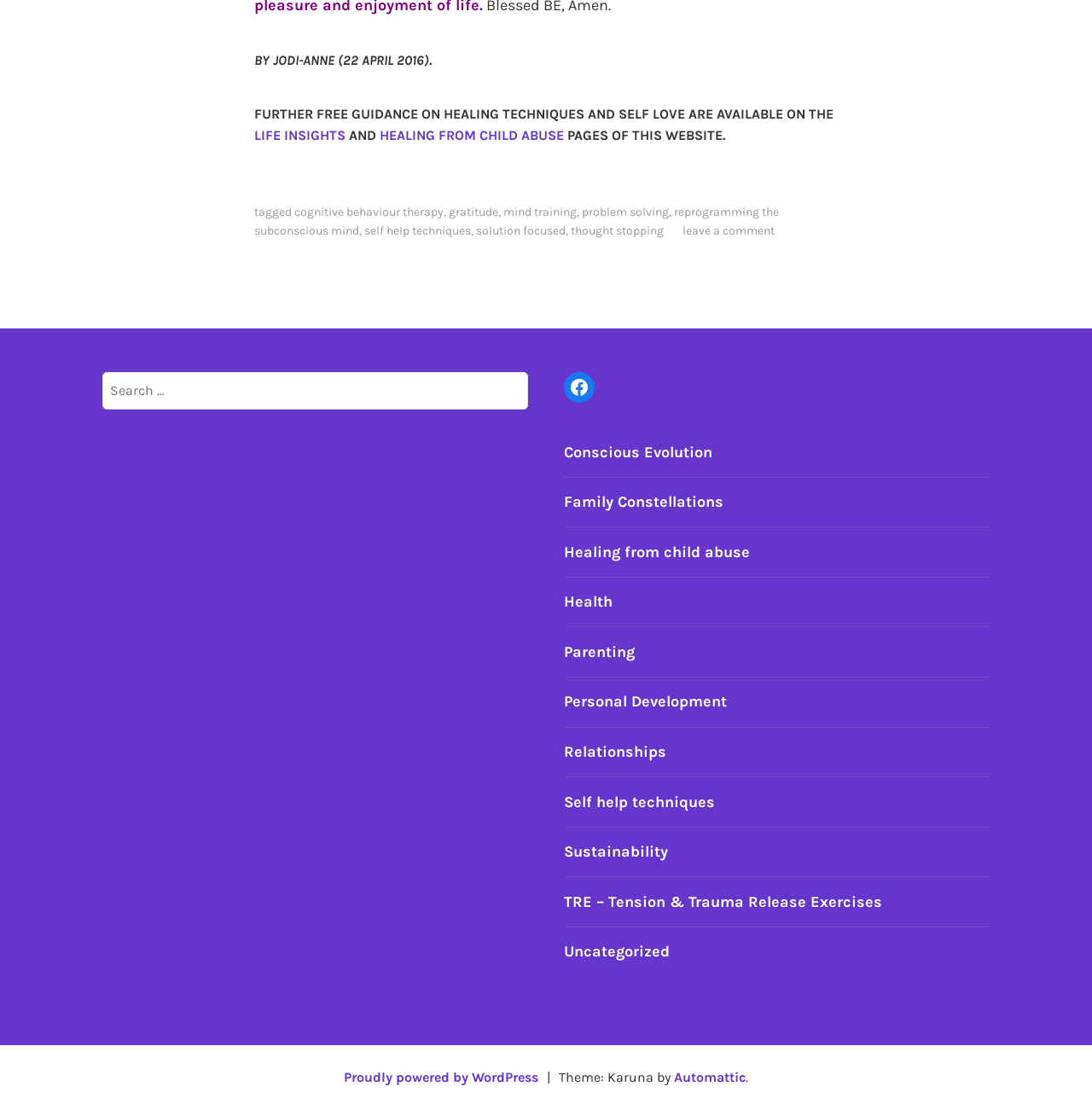Please mark the clickable region by giving the bounding box coordinates needed to complete this instruction: "Visit the Facebook page".

[0.516, 0.335, 0.544, 0.363]